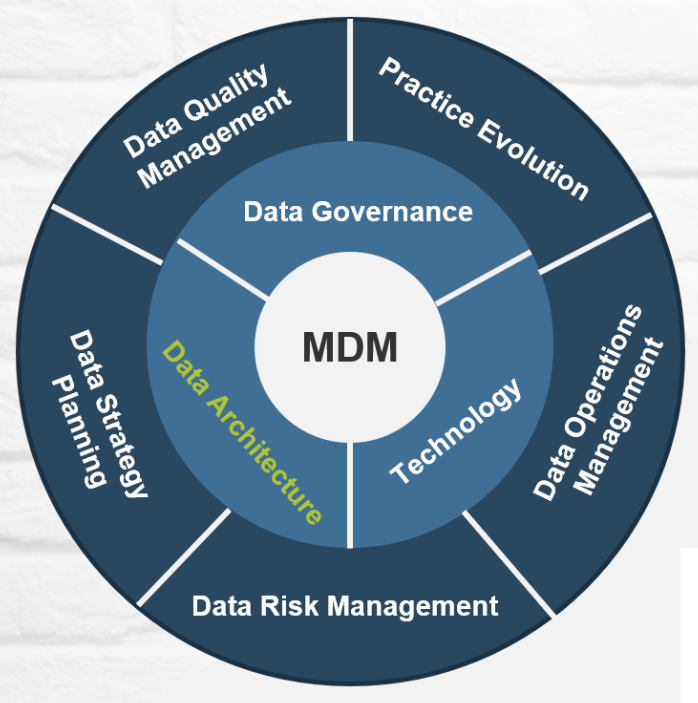How many components are essential for effective data management?
Refer to the screenshot and deliver a thorough answer to the question presented.

The diagram highlights eight essential components for effective data management, which are Data Governance, Data Quality Management, Data Strategy Planning, Data Risk Management, Data Operations Management, Practice Evolution, Technology, and Data Architecture.